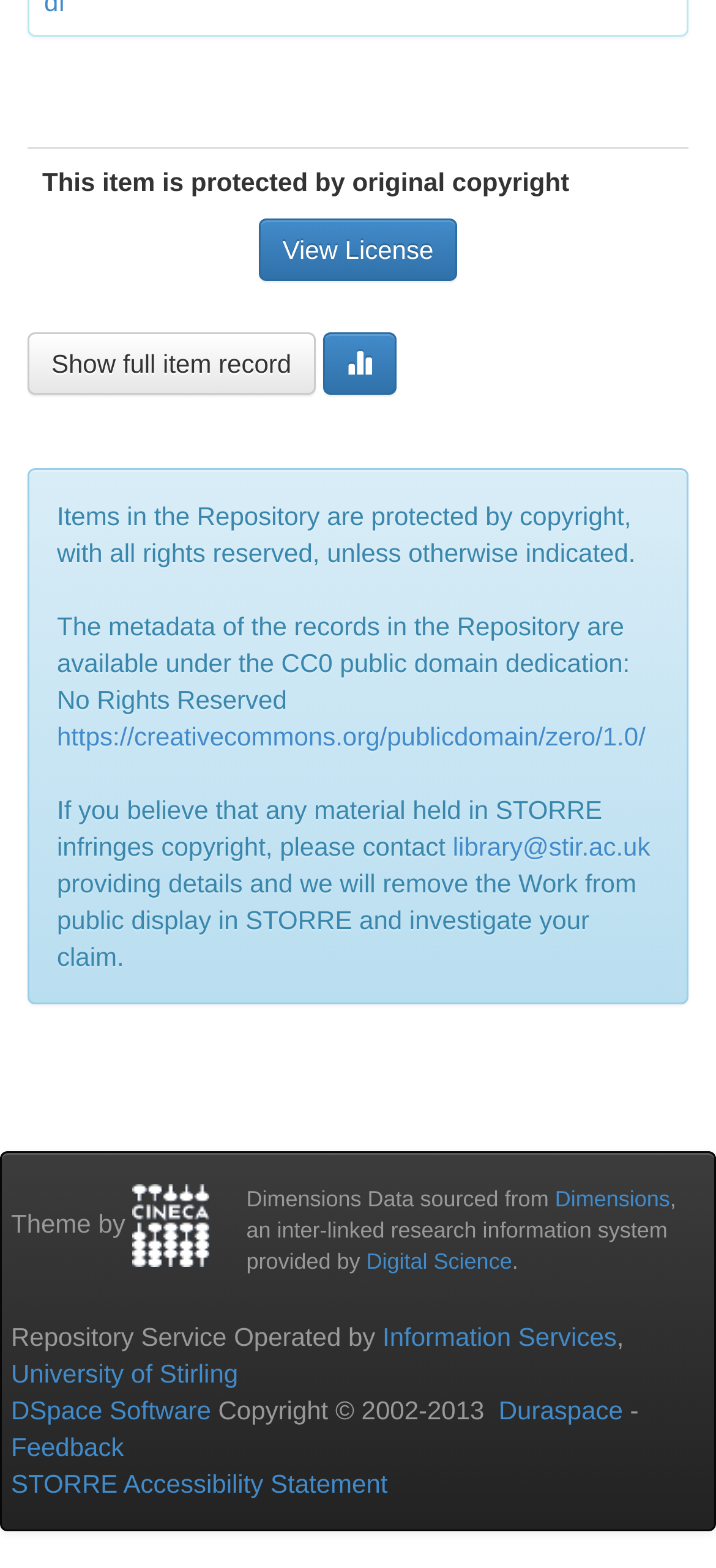Answer the question using only one word or a concise phrase: What is the public domain dedication for the metadata?

CC0